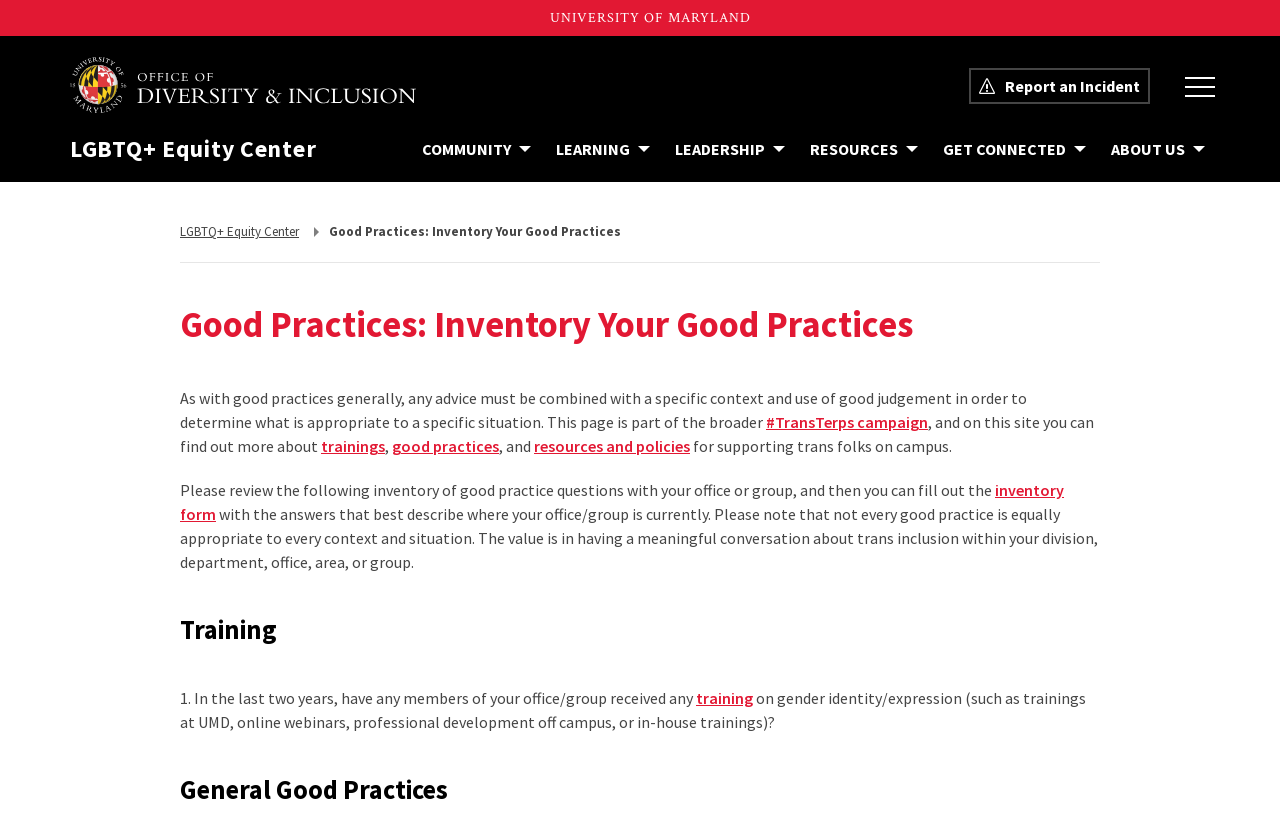Locate the primary headline on the webpage and provide its text.

Good Practices: Inventory Your Good Practices